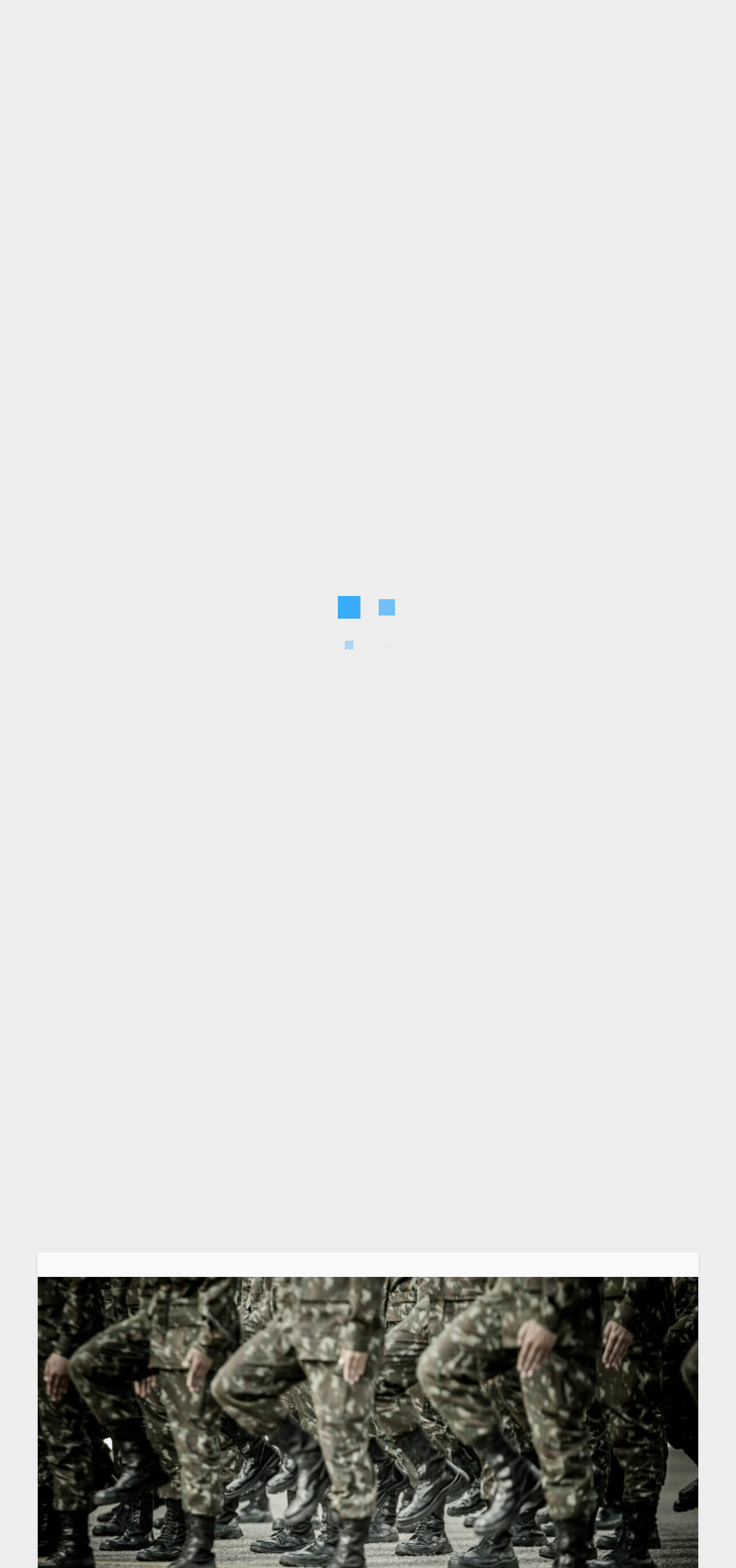Given the description of the UI element: "Subscribe", predict the bounding box coordinates in the form of [left, top, right, bottom], with each value being a float between 0 and 1.

None